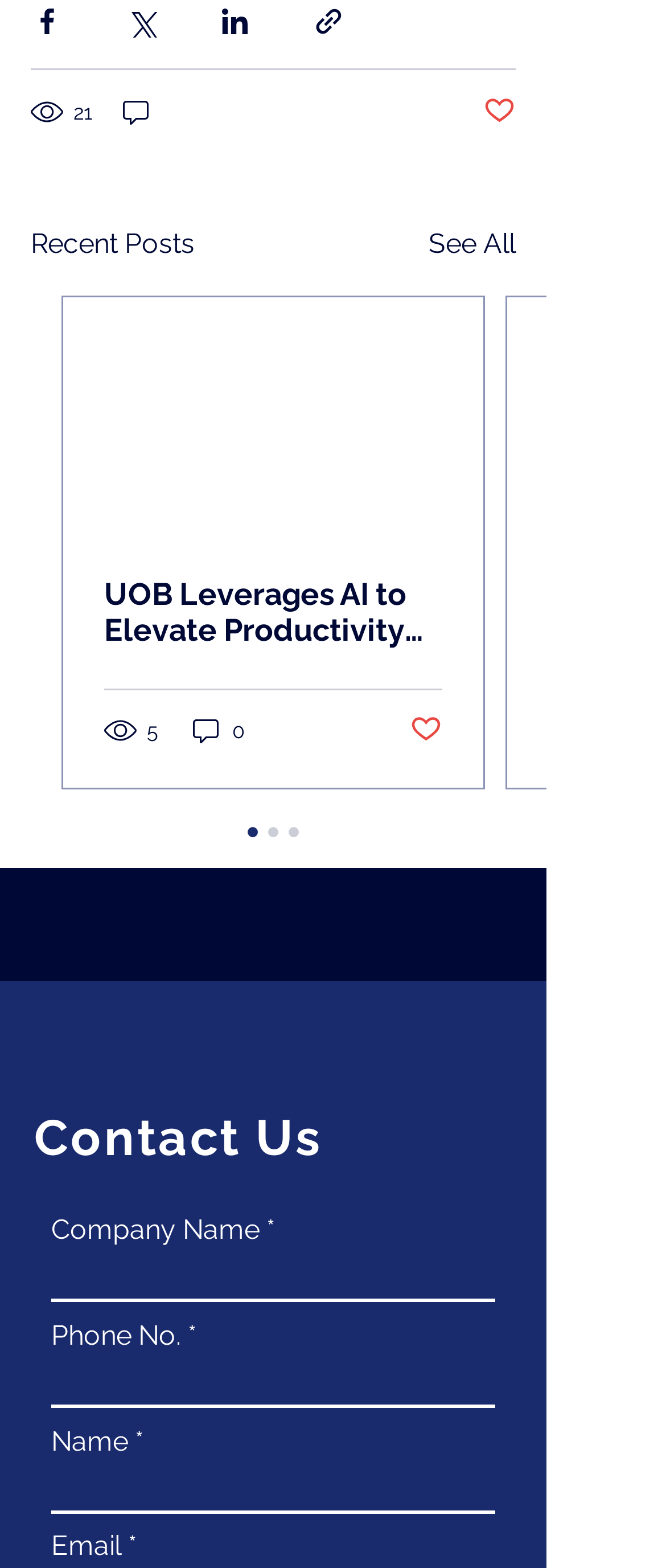Locate the bounding box coordinates of the clickable element to fulfill the following instruction: "Share via Facebook". Provide the coordinates as four float numbers between 0 and 1 in the format [left, top, right, bottom].

[0.046, 0.004, 0.095, 0.024]